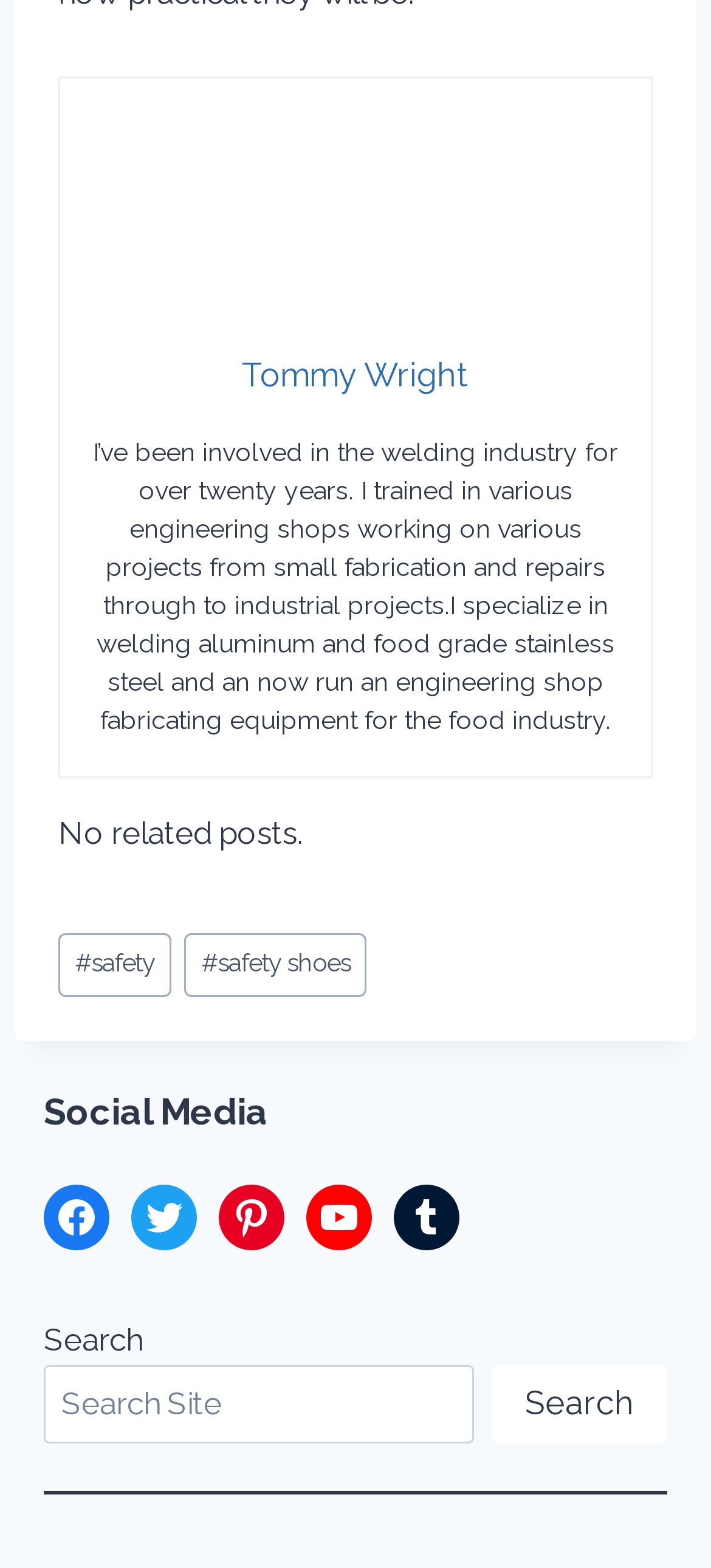Respond to the question with just a single word or phrase: 
What is the tag related to safety?

#safety